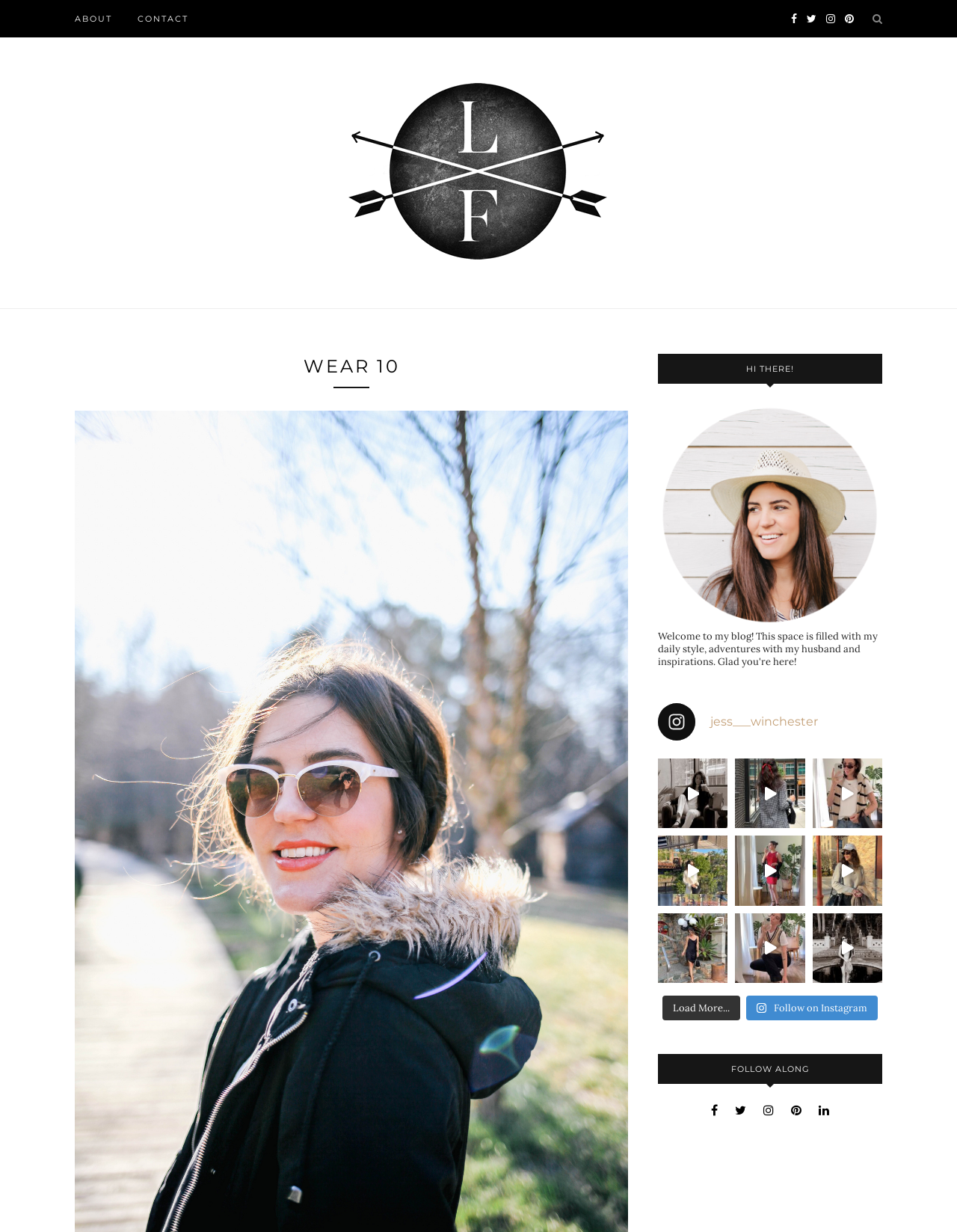Predict the bounding box coordinates of the area that should be clicked to accomplish the following instruction: "View the 'Other Topics in this Collection'". The bounding box coordinates should consist of four float numbers between 0 and 1, i.e., [left, top, right, bottom].

None